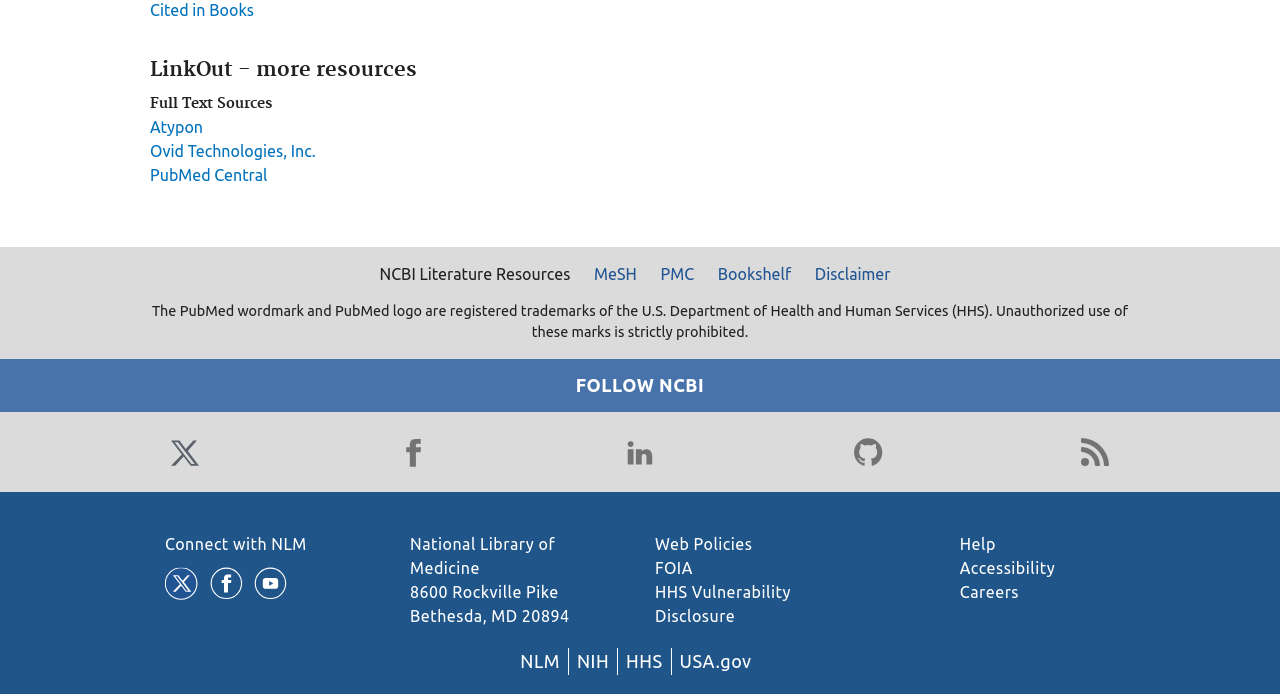Provide your answer in one word or a succinct phrase for the question: 
What is the name of the department that the library is part of?

HHS